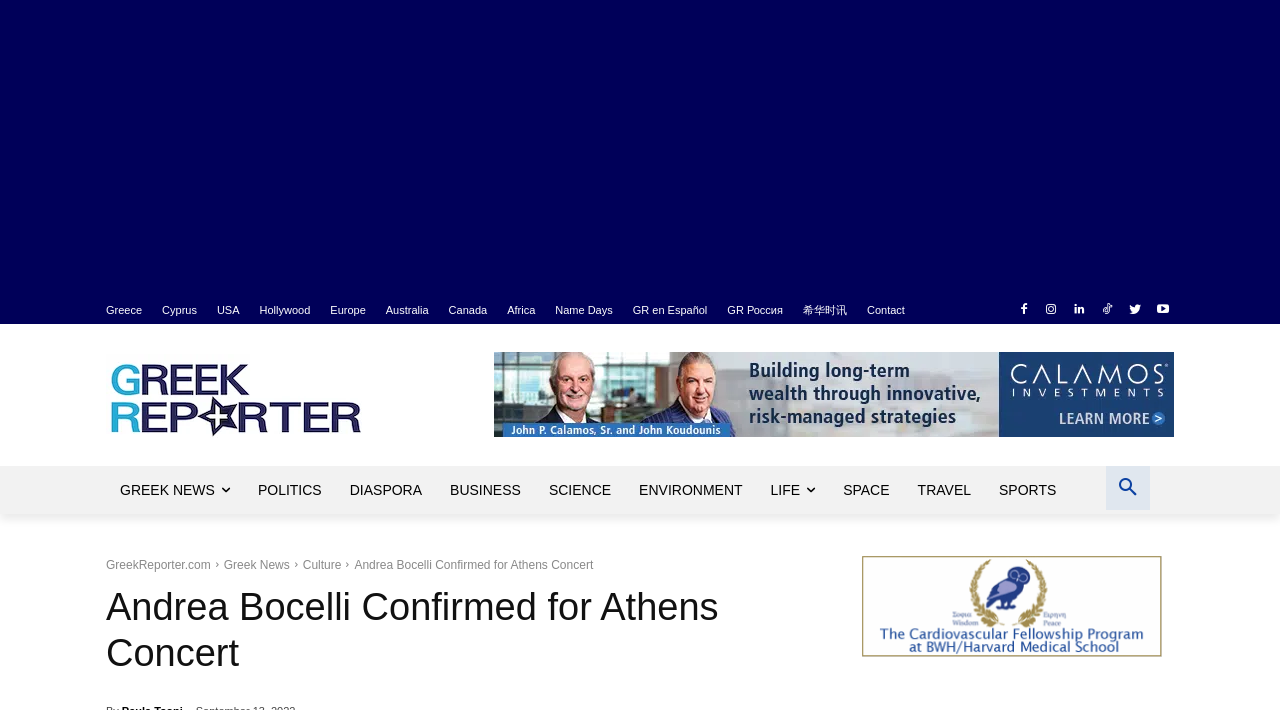Predict the bounding box coordinates of the area that should be clicked to accomplish the following instruction: "Search for something". The bounding box coordinates should consist of four float numbers between 0 and 1, i.e., [left, top, right, bottom].

[0.864, 0.656, 0.898, 0.718]